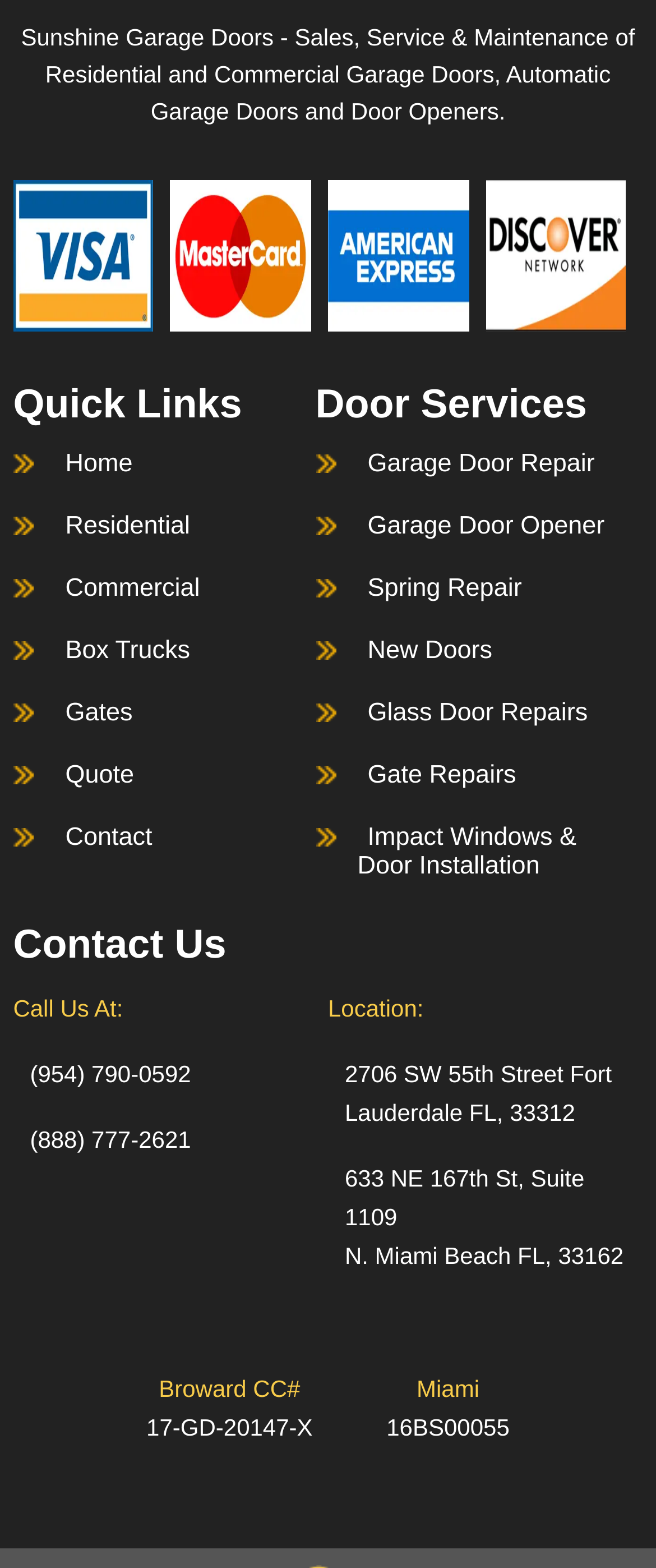Provide the bounding box coordinates, formatted as (top-left x, top-left y, bottom-right x, bottom-right y), with all values being floating point numbers between 0 and 1. Identify the bounding box of the UI element that matches the description: Impact Windows & Door Installation

[0.545, 0.507, 0.879, 0.578]